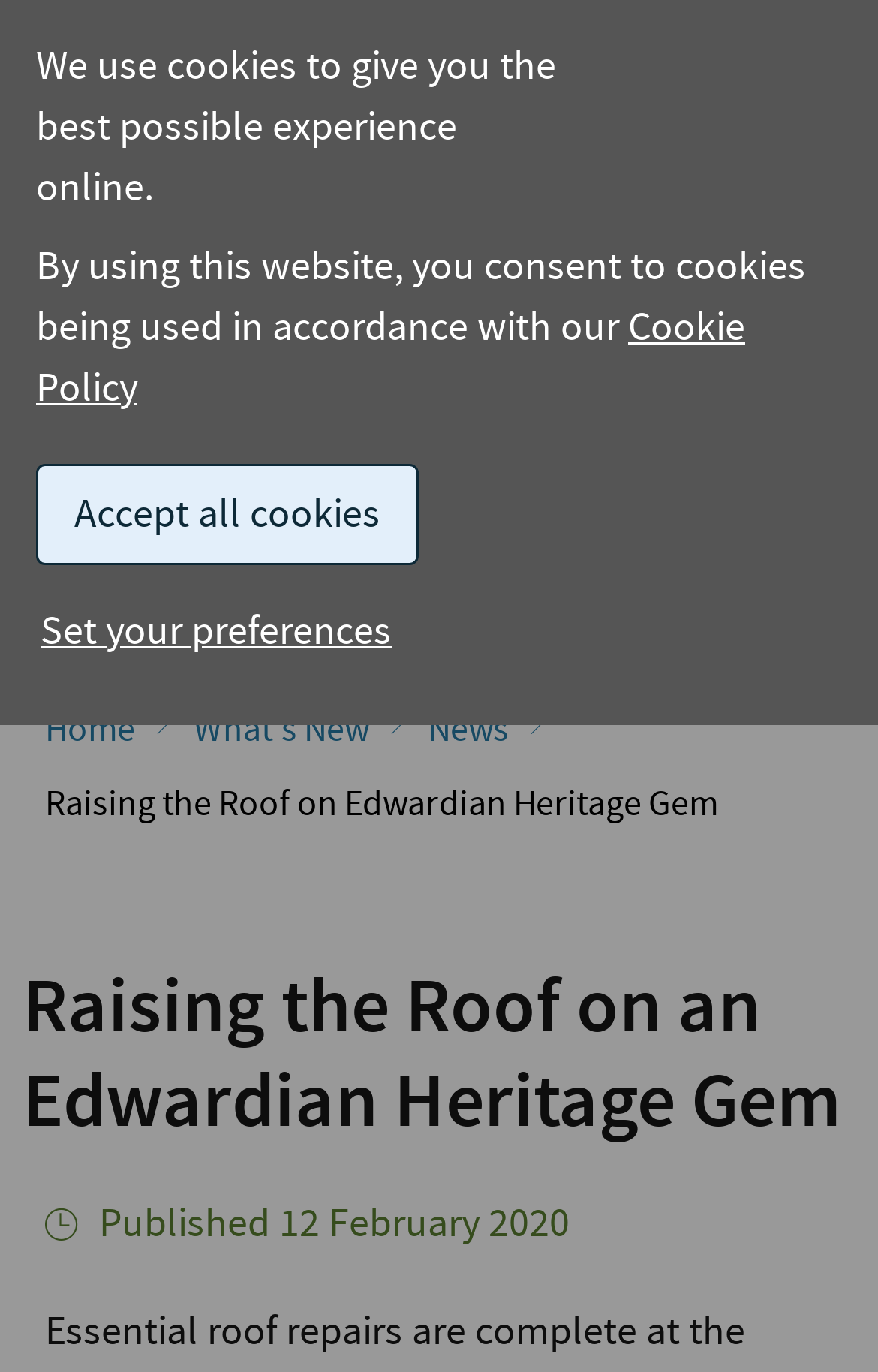Please locate the bounding box coordinates of the region I need to click to follow this instruction: "Go to the home page".

[0.051, 0.516, 0.154, 0.549]